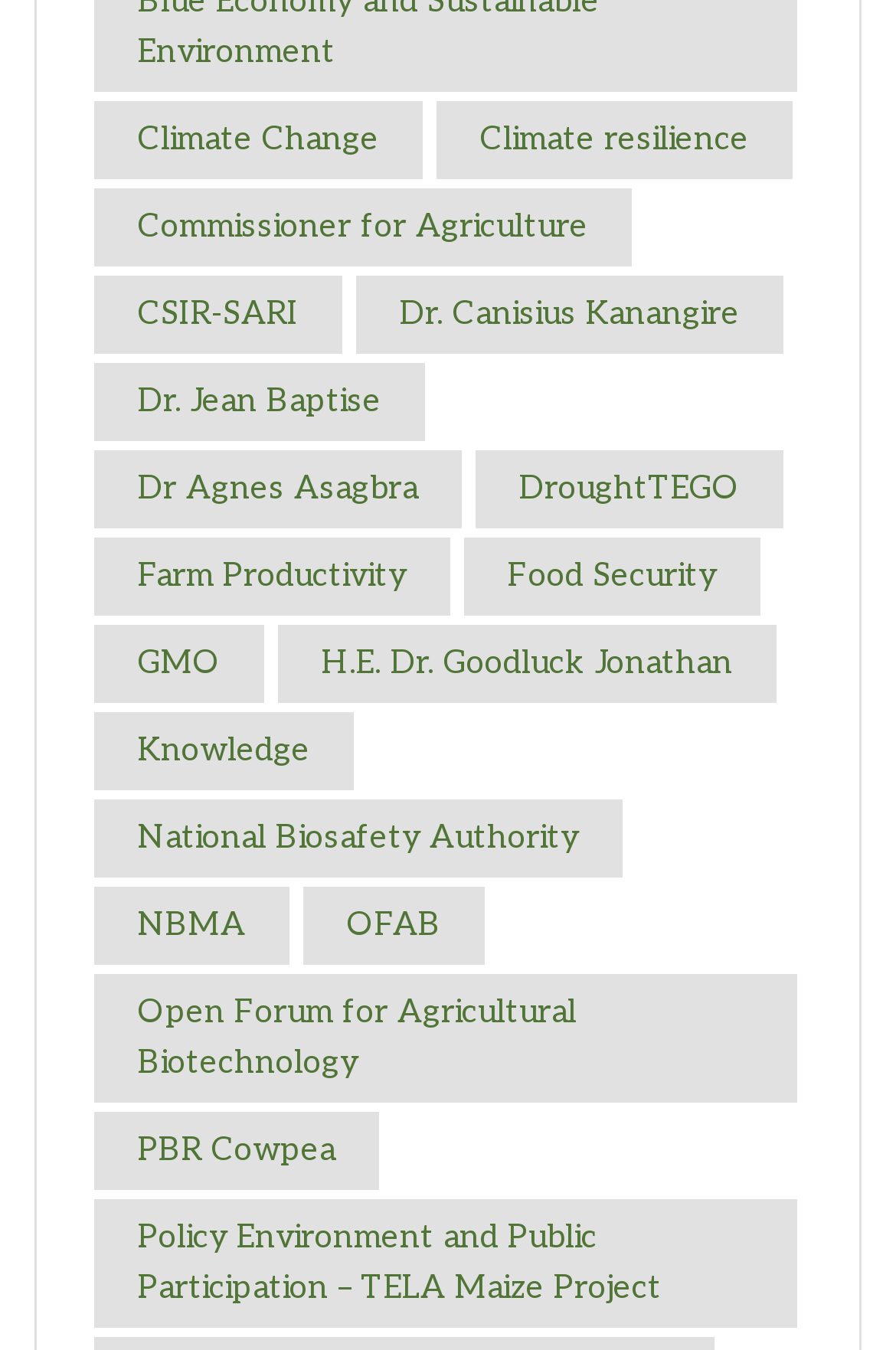Find the bounding box coordinates for the area that should be clicked to accomplish the instruction: "Explore Food Security topics".

[0.518, 0.397, 0.849, 0.455]